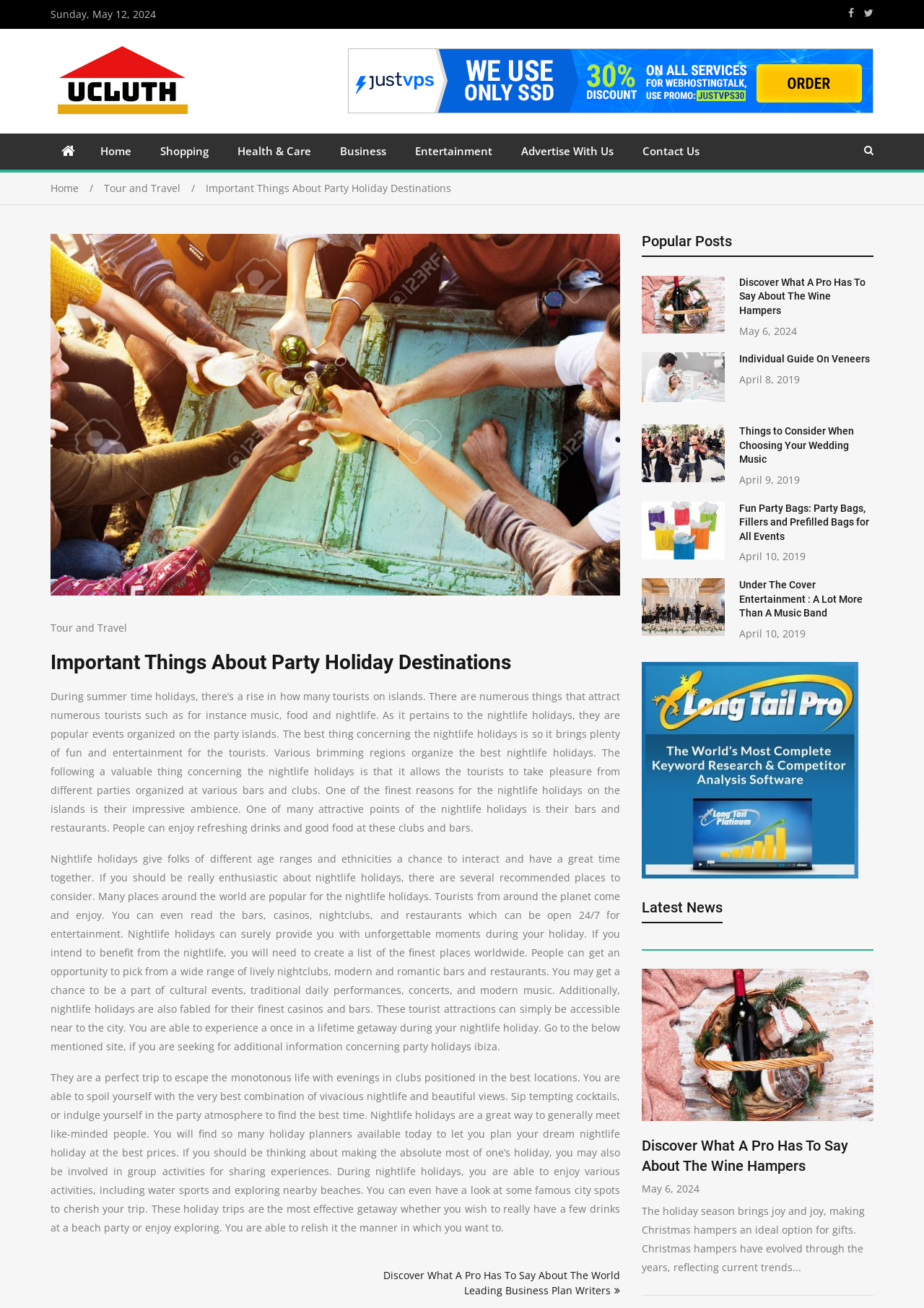Examine the image and give a thorough answer to the following question:
What is the benefit of nightlife holidays?

The benefit of nightlife holidays is that they provide unforgettable moments, as stated in the article. This is because they offer a unique and exciting experience that allows tourists to escape their monotonous life and enjoy themselves.